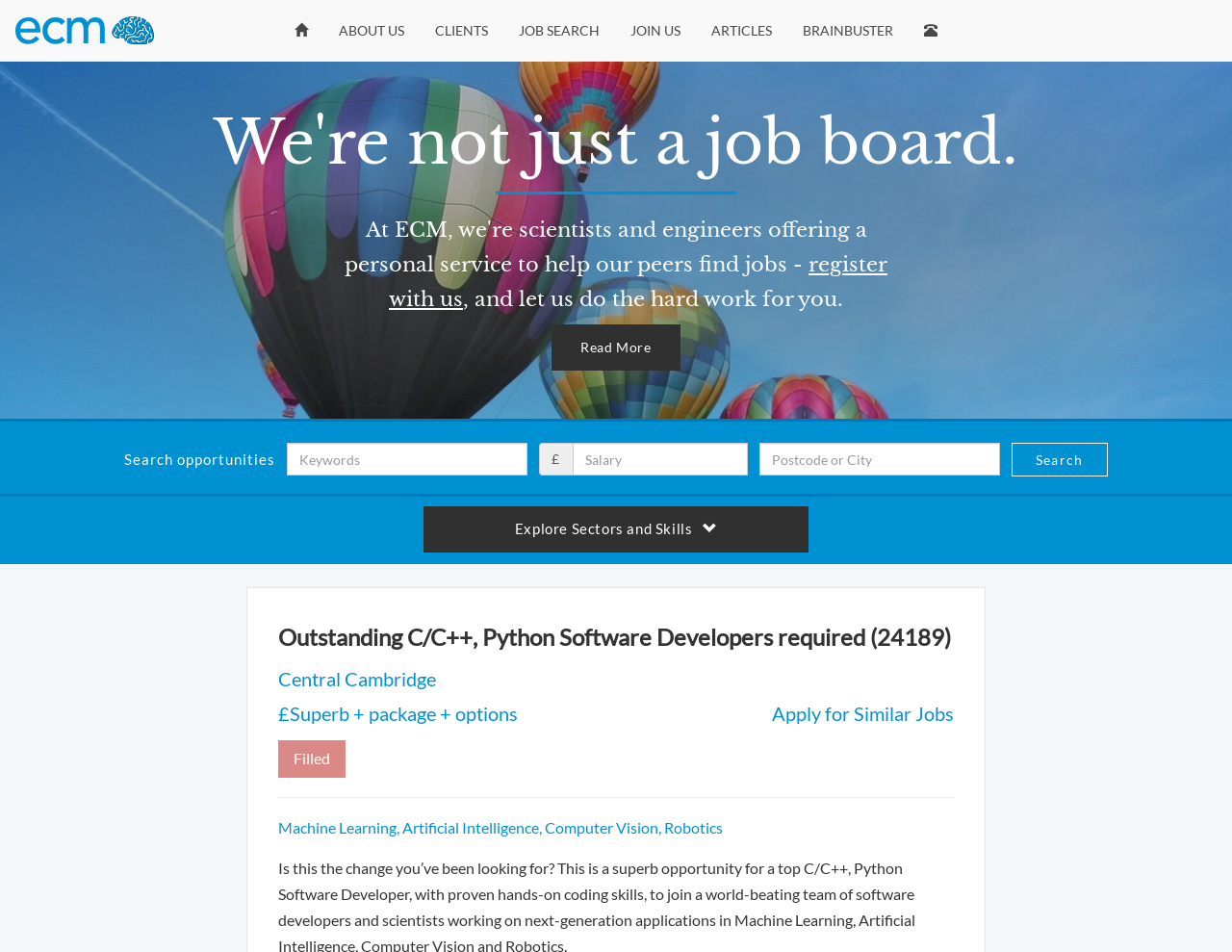Please identify the bounding box coordinates of the clickable region that I should interact with to perform the following instruction: "Enter keywords". The coordinates should be expressed as four float numbers between 0 and 1, i.e., [left, top, right, bottom].

[0.233, 0.465, 0.428, 0.5]